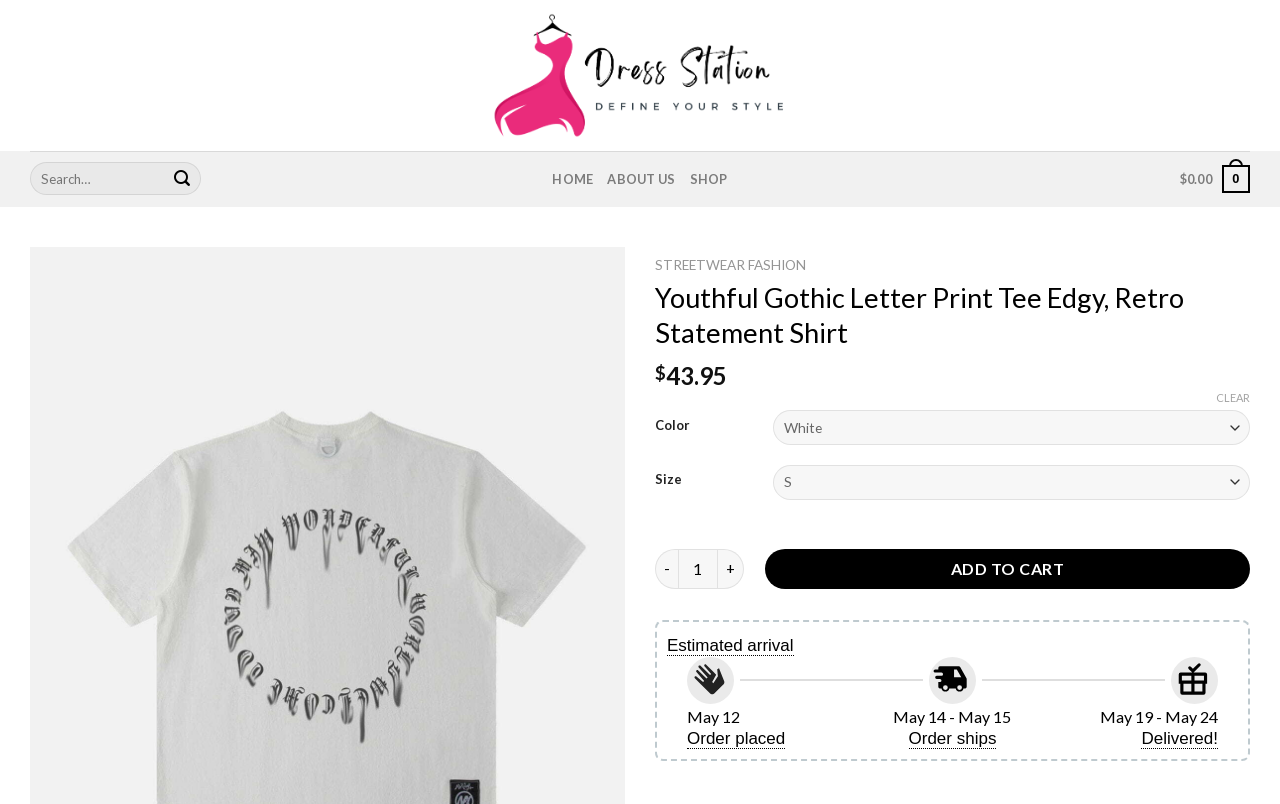Locate the bounding box coordinates of the element you need to click to accomplish the task described by this instruction: "Request a sales demo".

None